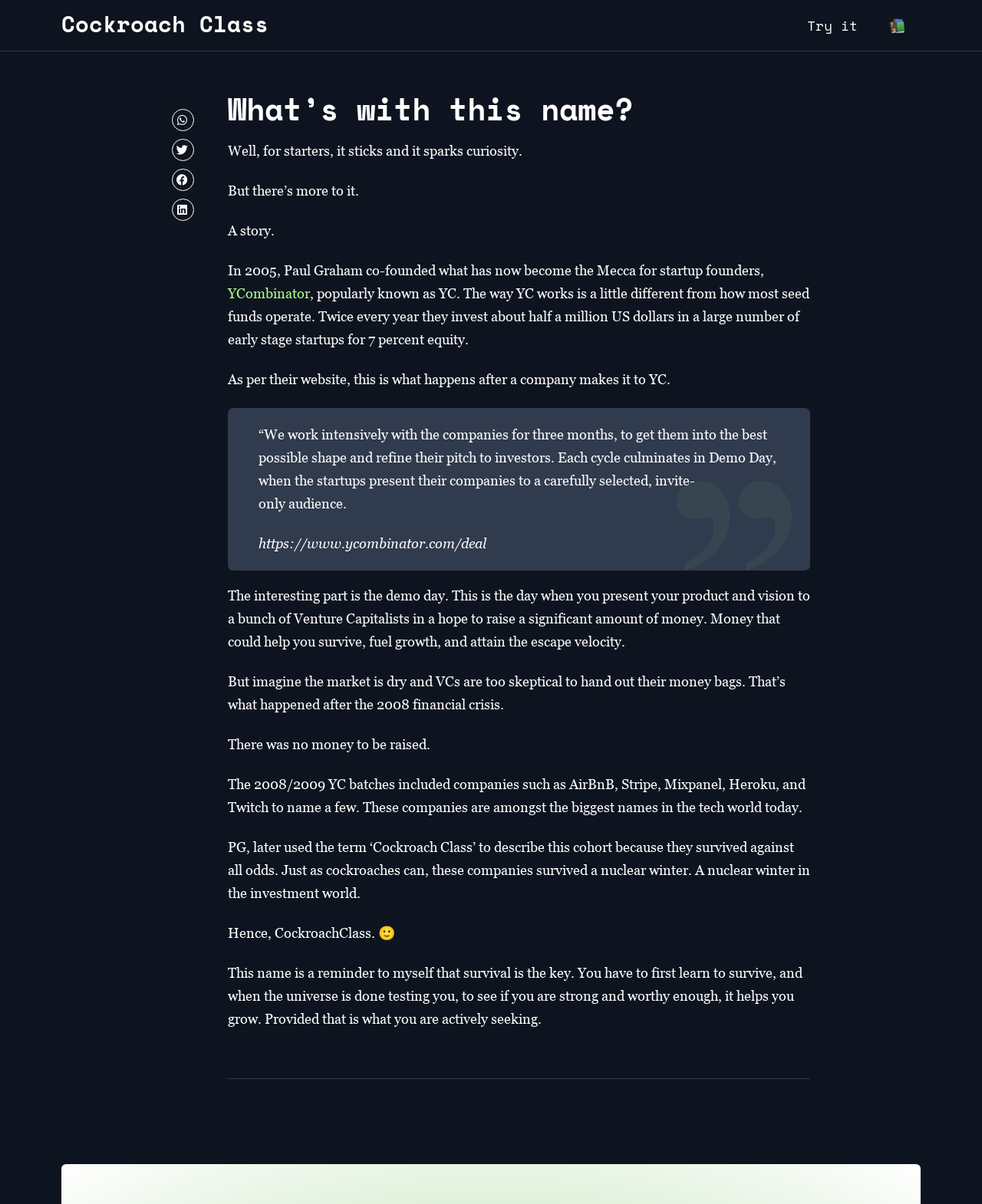What is the percentage of equity given to startups by YC?
From the screenshot, supply a one-word or short-phrase answer.

7 percent